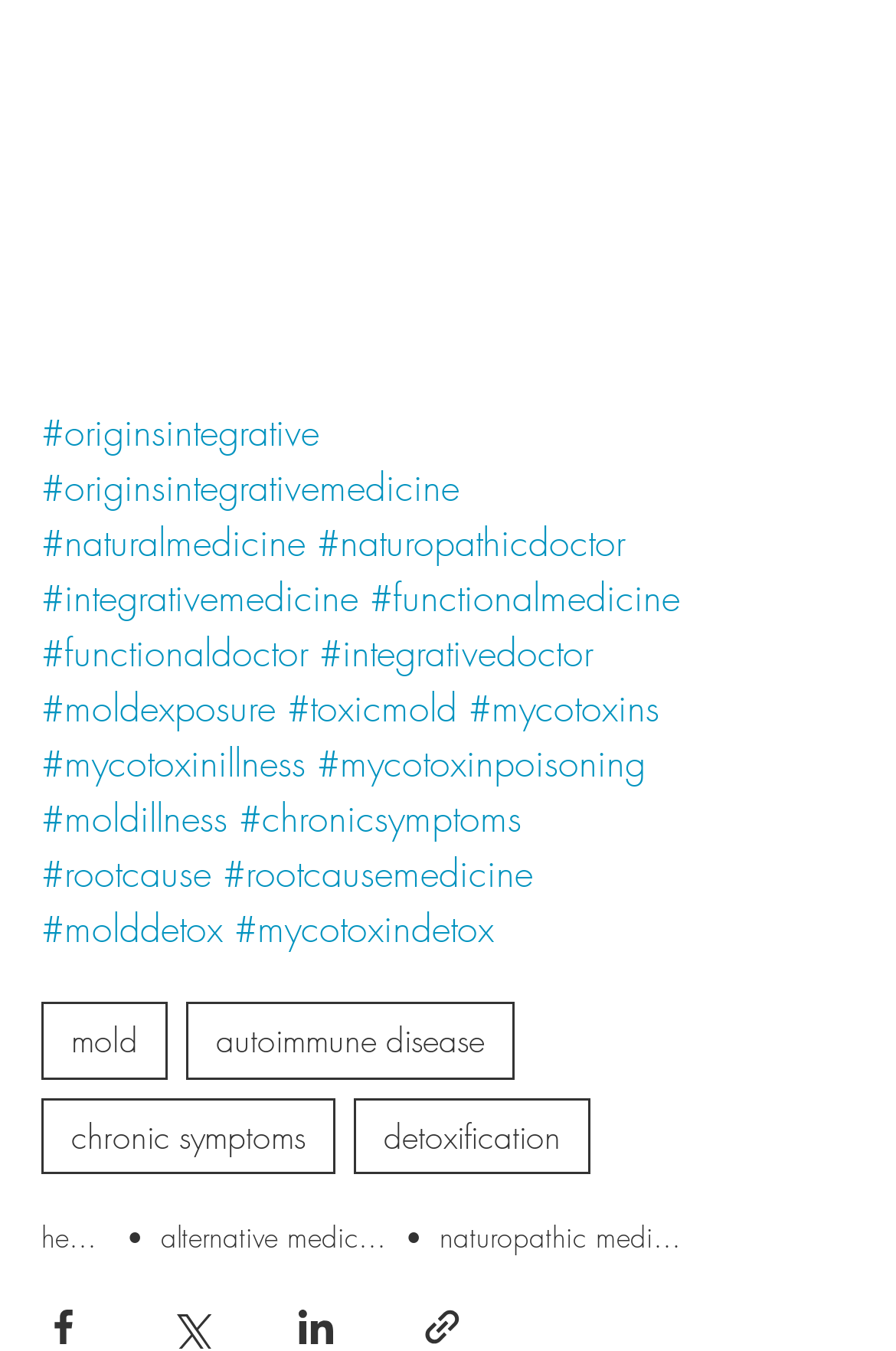Identify the bounding box coordinates necessary to click and complete the given instruction: "Share via Facebook".

[0.046, 0.966, 0.095, 0.999]